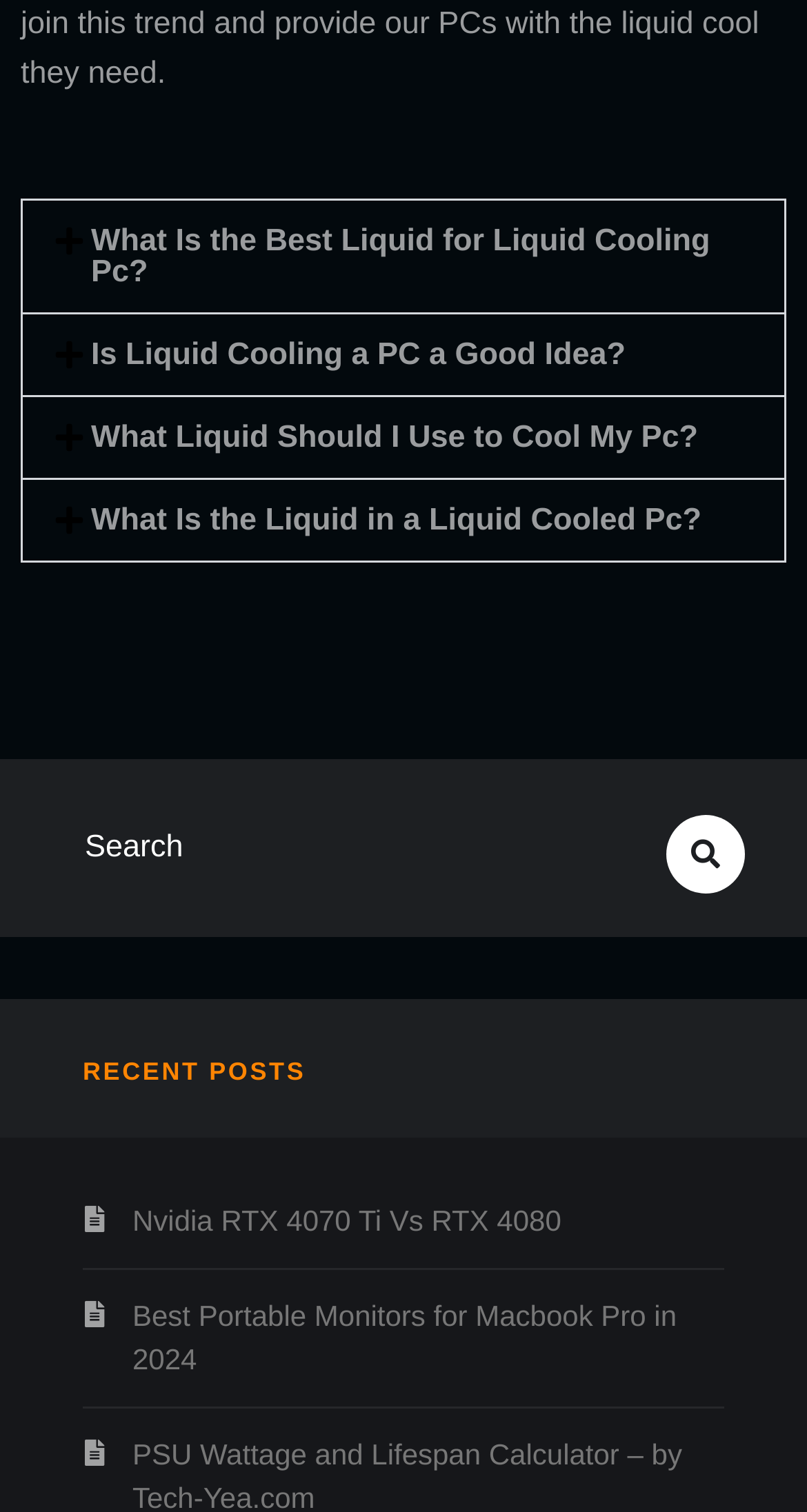Answer with a single word or phrase: 
How many tabs are available on the webpage?

4